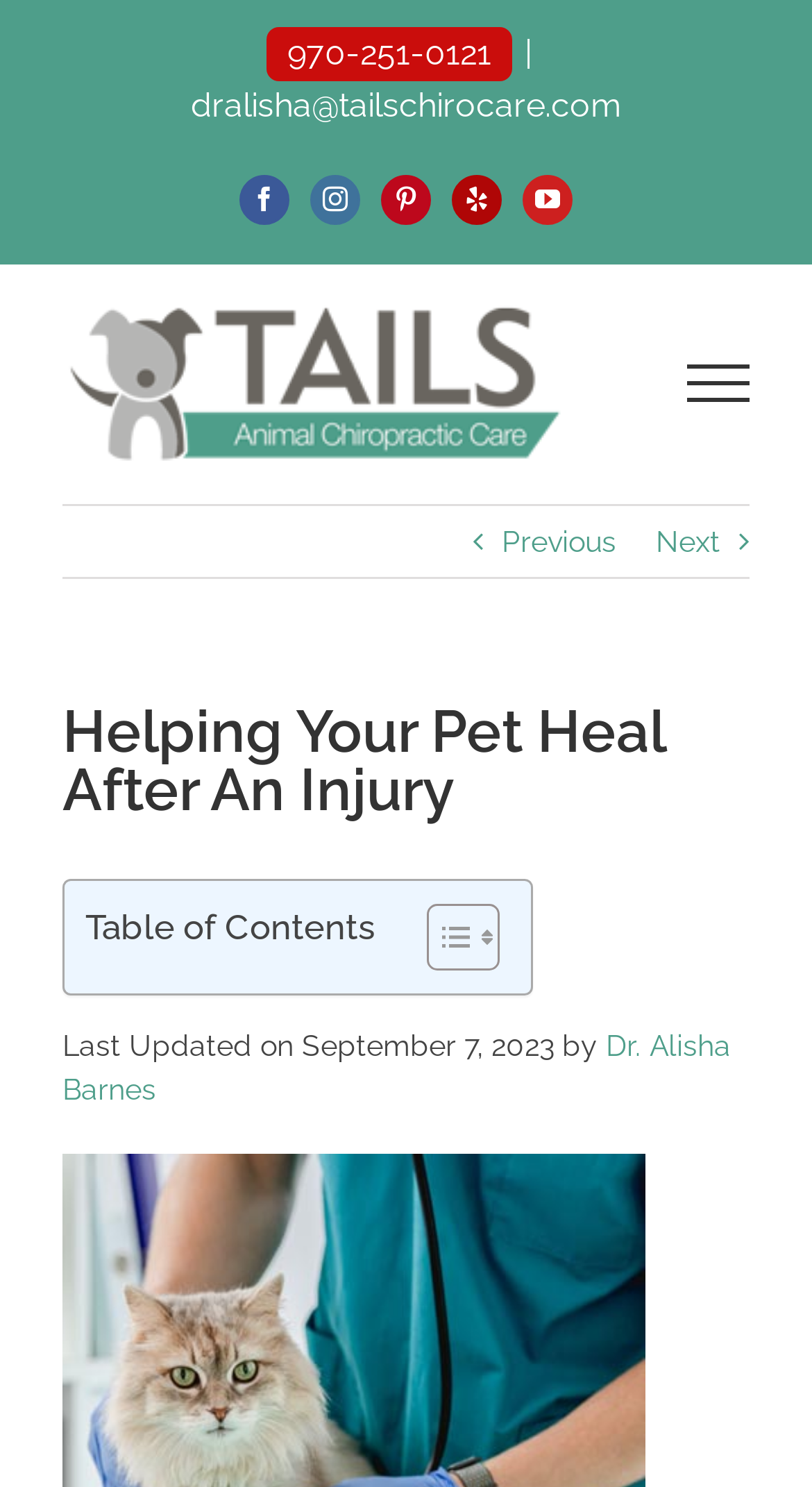Identify the bounding box coordinates necessary to click and complete the given instruction: "Go to the top of the page".

[0.695, 0.826, 0.808, 0.888]